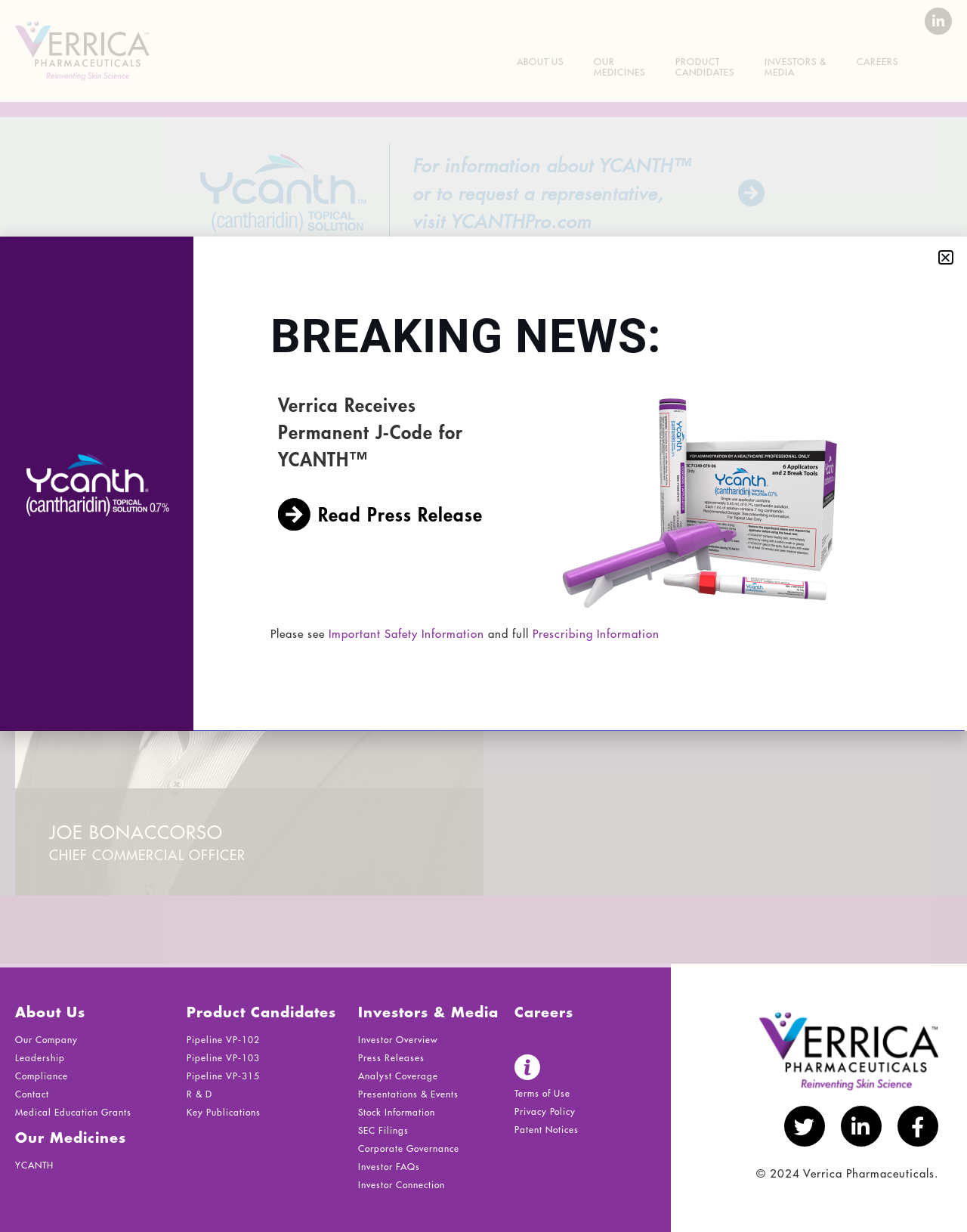Please identify the bounding box coordinates of the element that needs to be clicked to execute the following command: "View Twitter page". Provide the bounding box using four float numbers between 0 and 1, formatted as [left, top, right, bottom].

[0.811, 0.898, 0.853, 0.931]